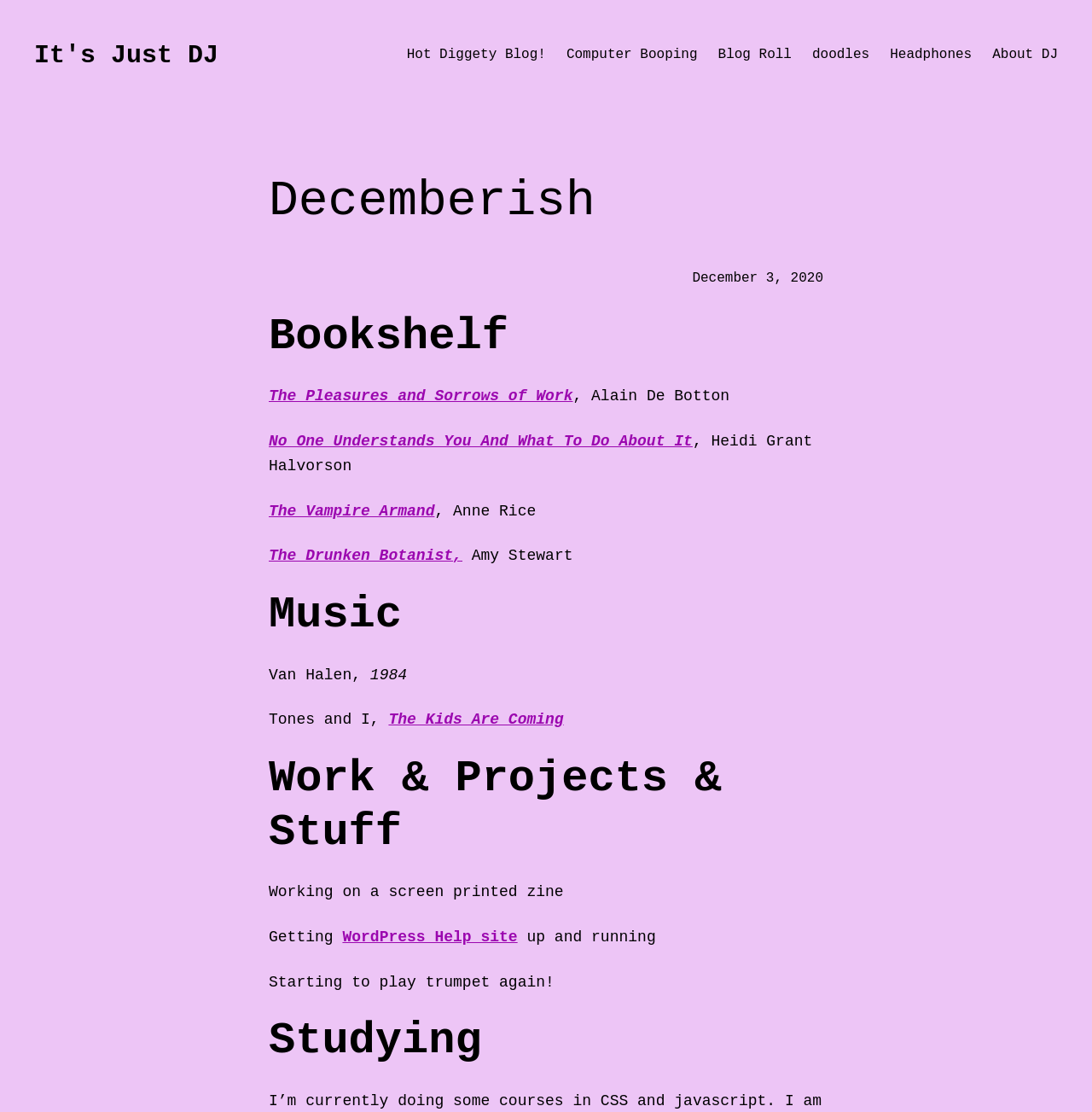Using the element description: "doodles", determine the bounding box coordinates. The coordinates should be in the format [left, top, right, bottom], with values between 0 and 1.

[0.743, 0.04, 0.796, 0.059]